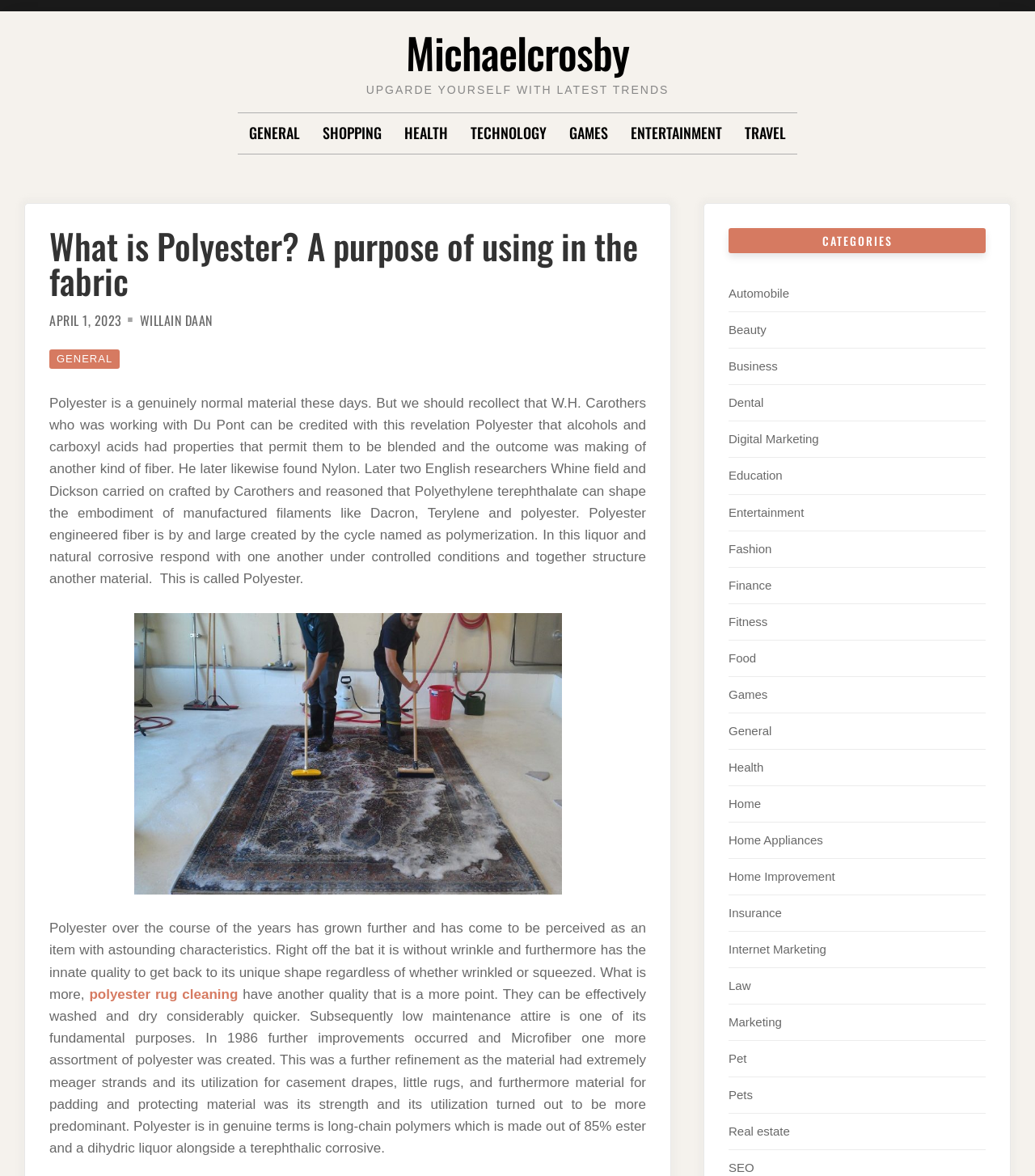Please determine the bounding box coordinates of the area that needs to be clicked to complete this task: 'Click on the 'TECHNOLOGY' link in the primary menu'. The coordinates must be four float numbers between 0 and 1, formatted as [left, top, right, bottom].

[0.455, 0.097, 0.528, 0.131]